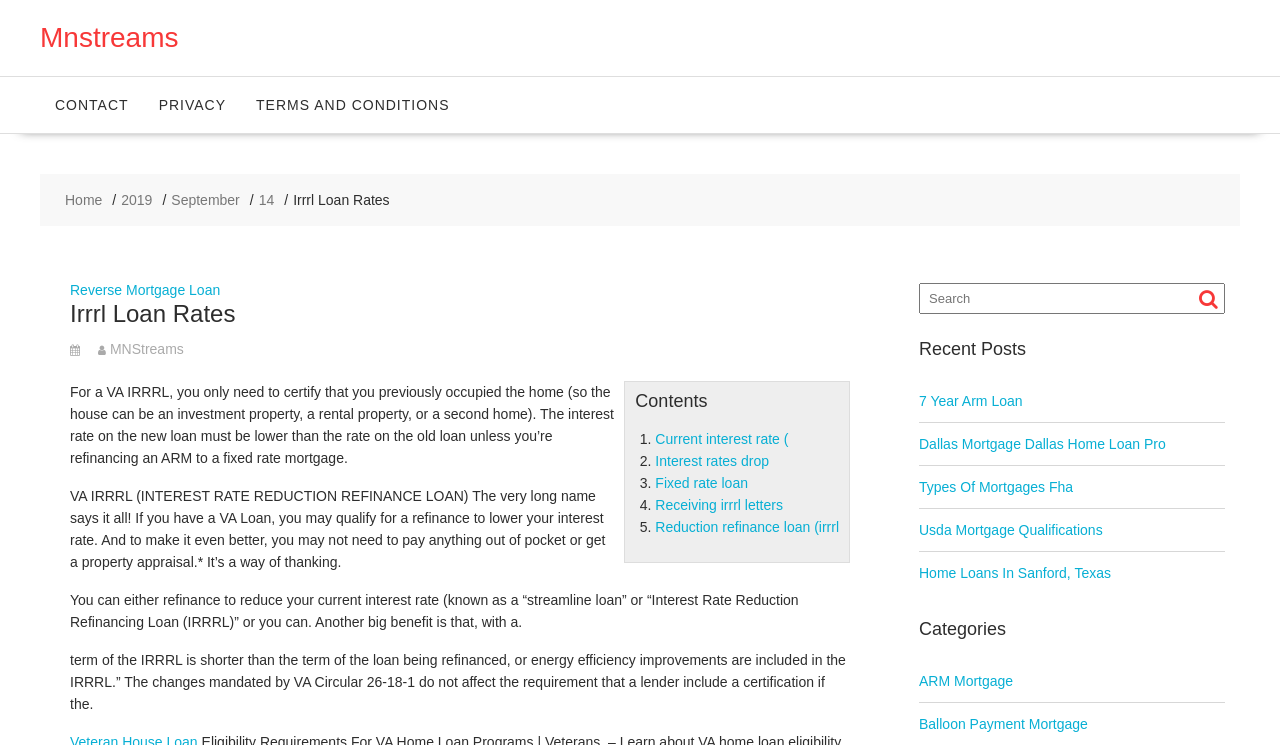Could you indicate the bounding box coordinates of the region to click in order to complete this instruction: "Click on the 'ARM Mortgage' link".

[0.718, 0.903, 0.792, 0.925]